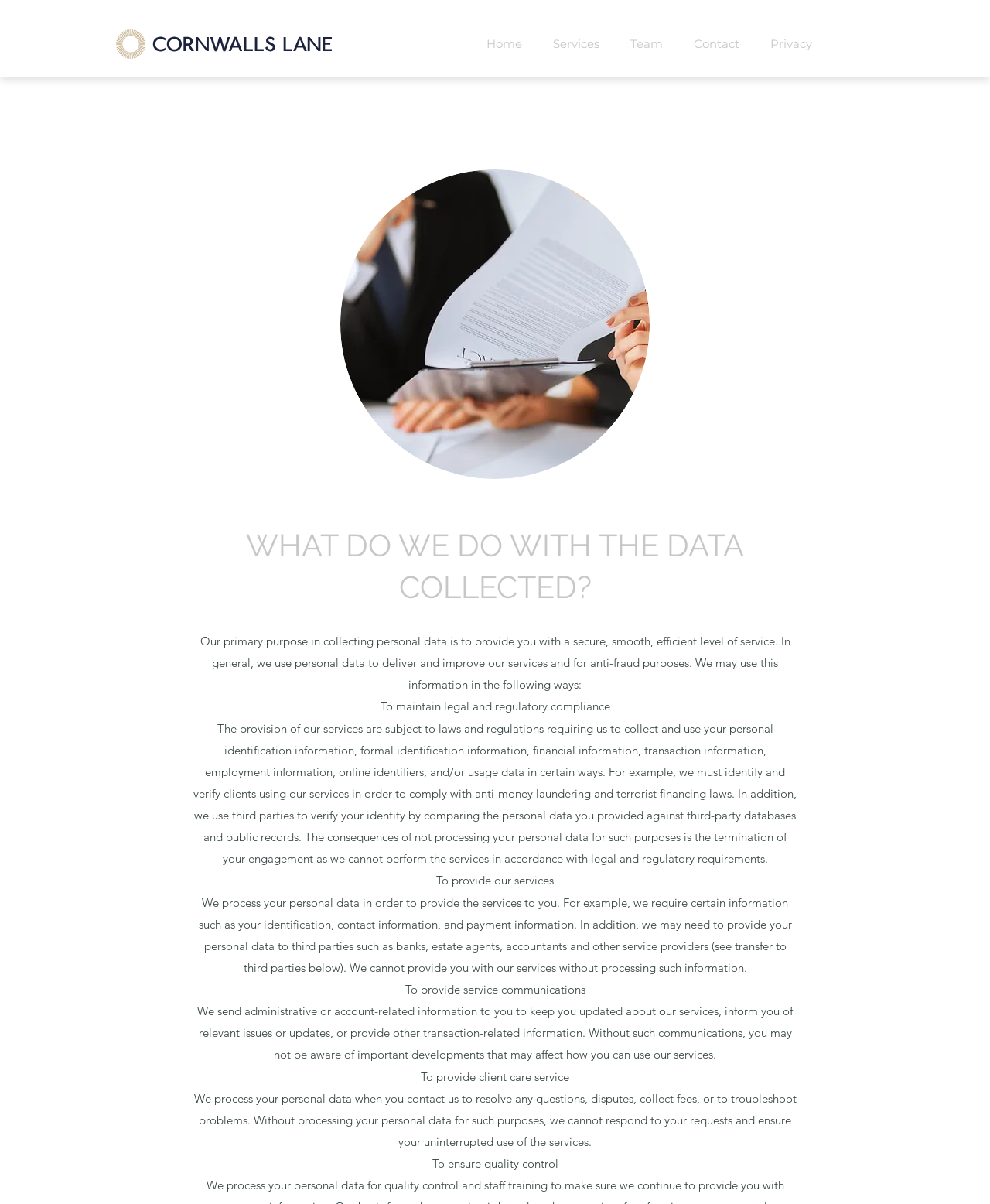Please locate the UI element described by "Services" and provide its bounding box coordinates.

[0.551, 0.027, 0.629, 0.046]